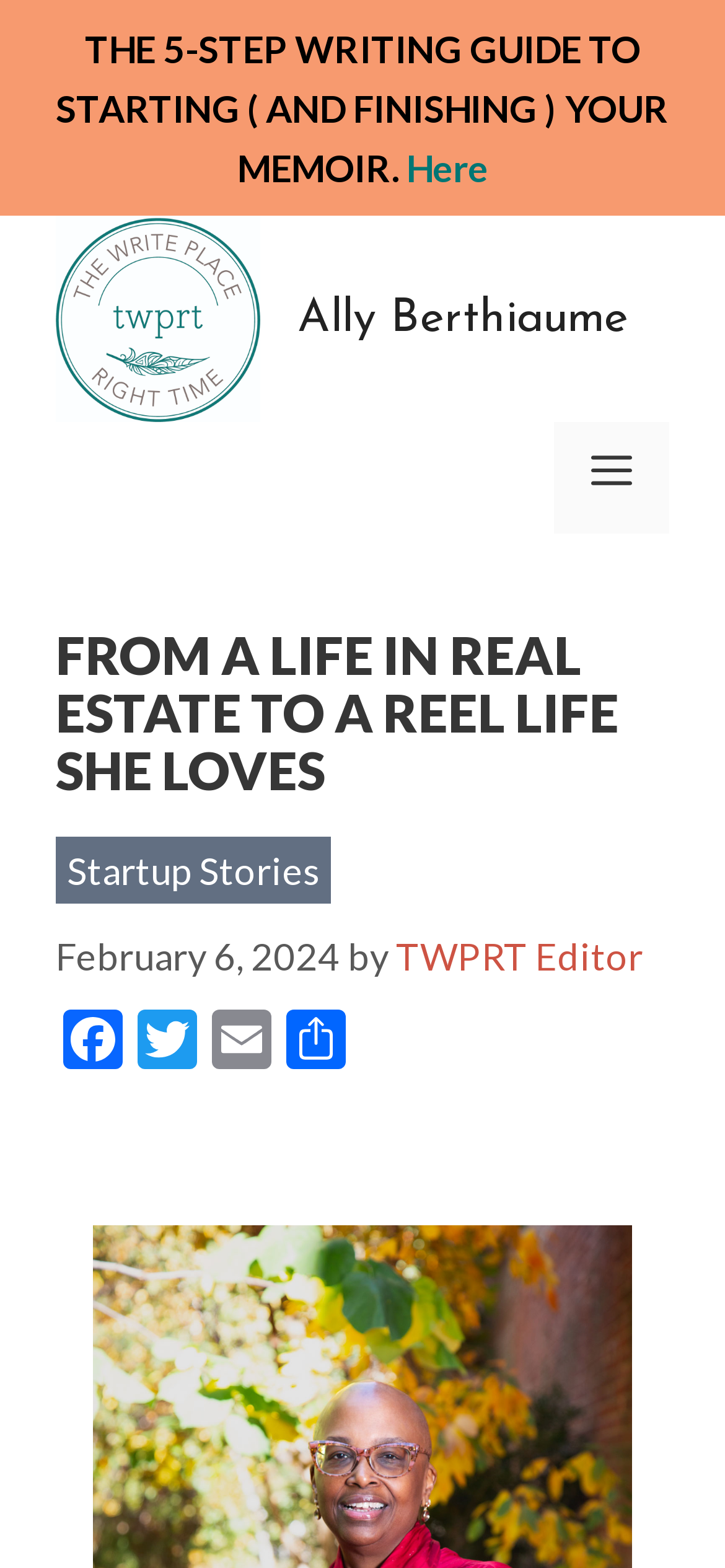Kindly provide the bounding box coordinates of the section you need to click on to fulfill the given instruction: "Visit Ally Berthiaume's page".

[0.077, 0.186, 0.359, 0.214]